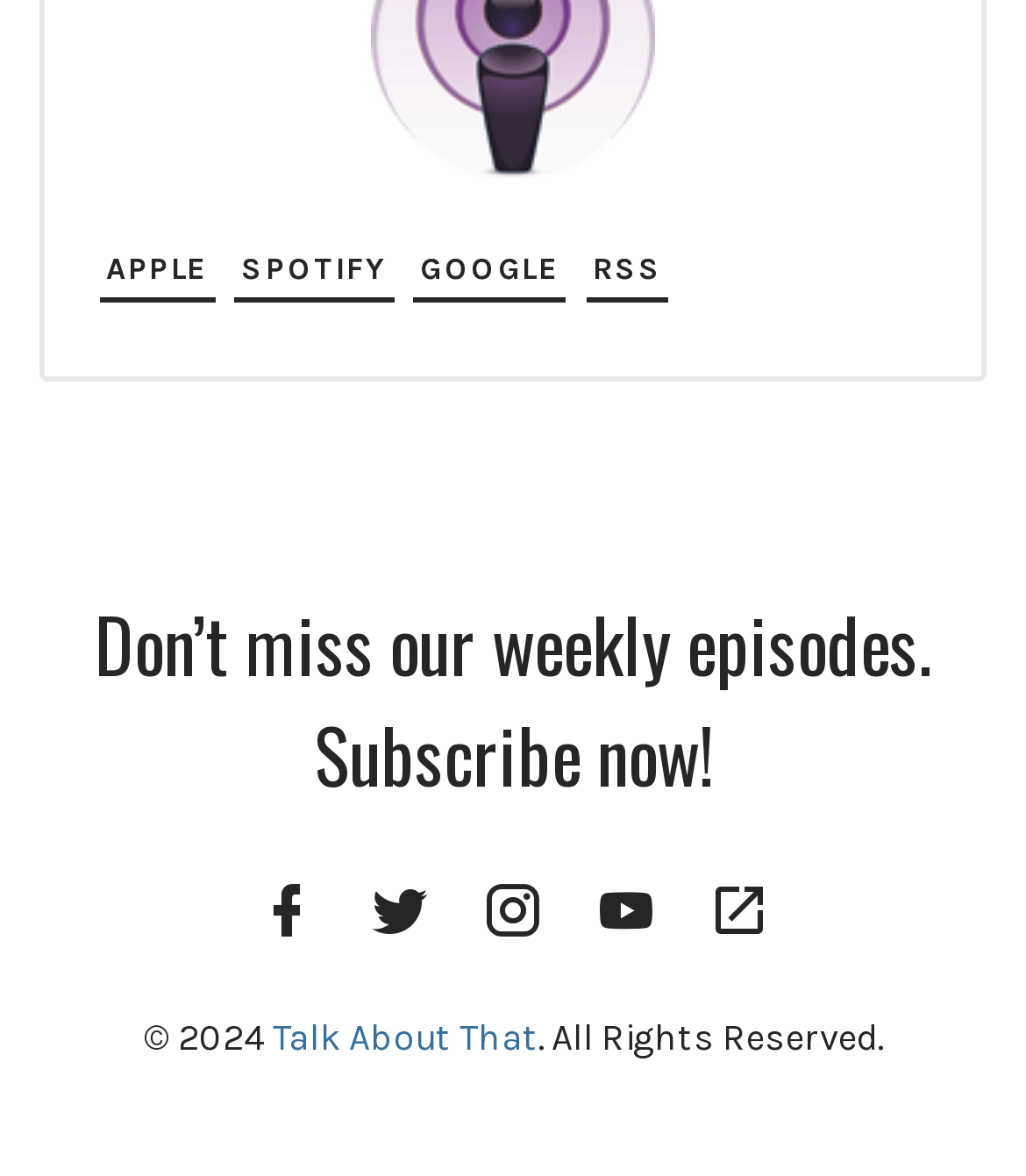Respond with a single word or phrase to the following question:
How many links are available in the top section?

4